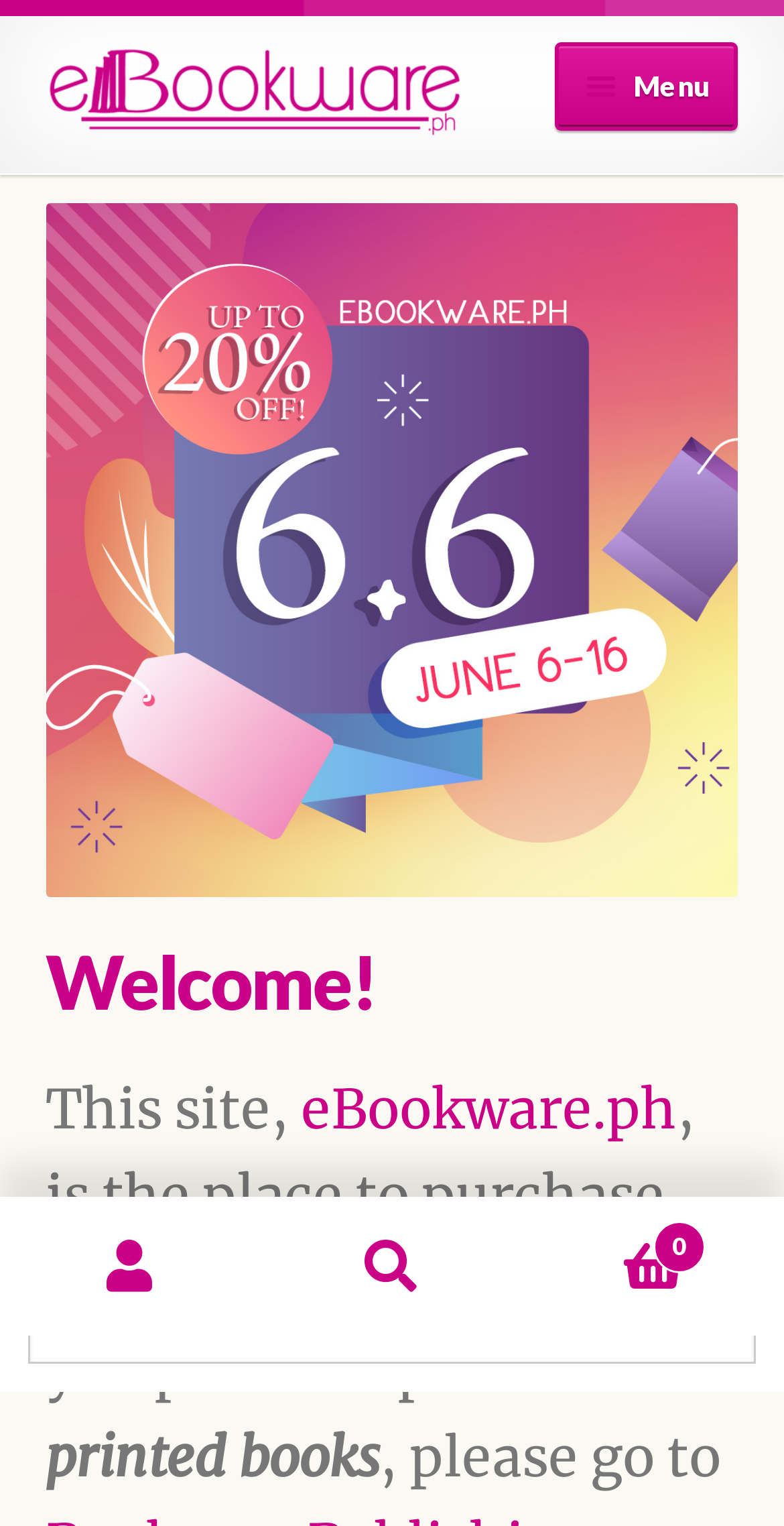Identify the bounding box coordinates of the clickable section necessary to follow the following instruction: "Go to 'My Account'". The coordinates should be presented as four float numbers from 0 to 1, i.e., [left, top, right, bottom].

[0.0, 0.786, 0.333, 0.875]